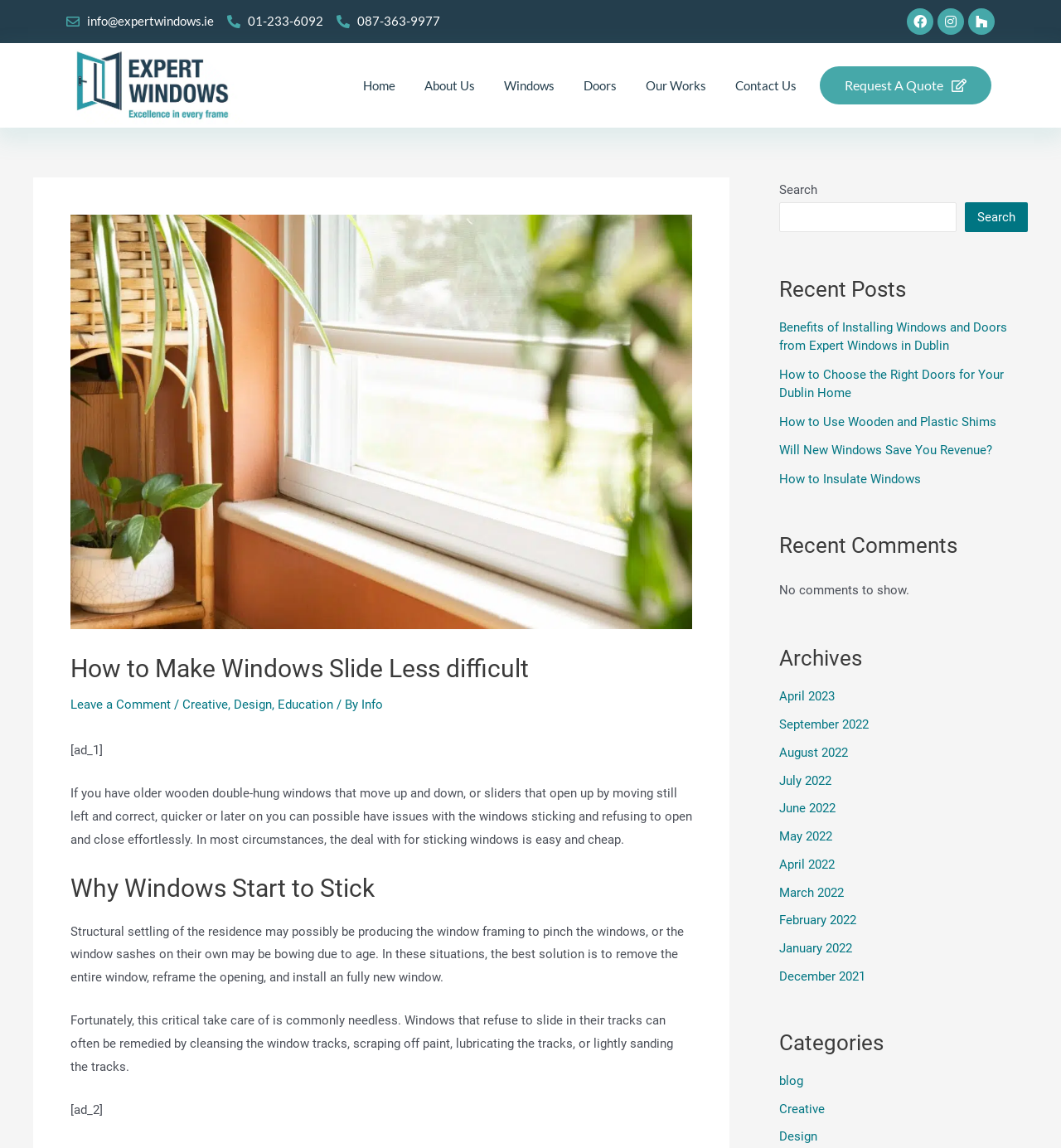Examine the image and give a thorough answer to the following question:
What is the company name?

The company name can be found at the top of the webpage, which is 'Expert Windows Ltd.'. This is the title of the webpage and is likely the name of the company that owns the website.